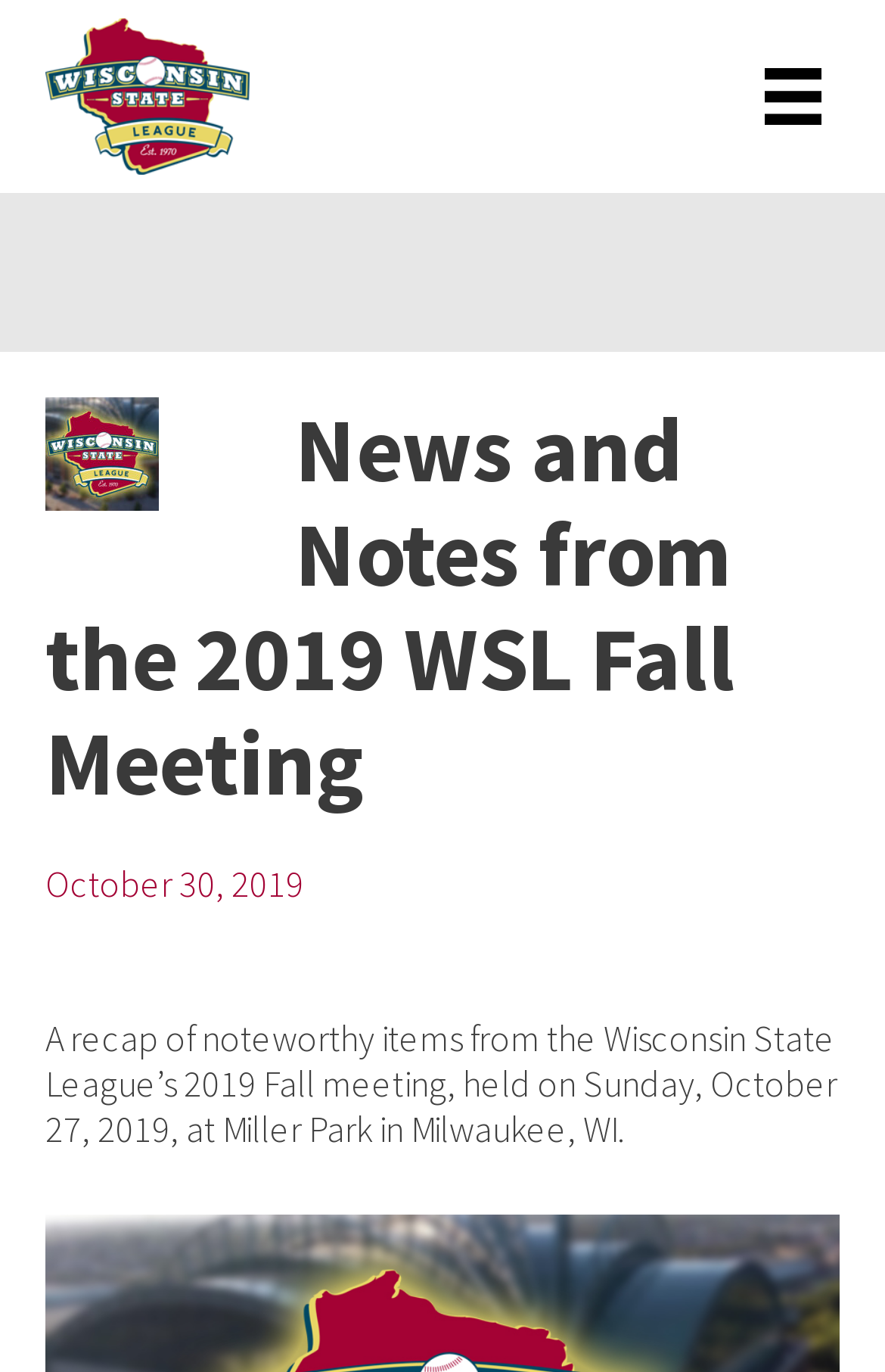What is the date of the Wisconsin State League’s 2019 Fall meeting?
Examine the image closely and answer the question with as much detail as possible.

The answer can be found in the second paragraph of the webpage, which states 'A recap of noteworthy items from the Wisconsin State League’s 2019 Fall meeting, held on Sunday, October 27, 2019, at Miller Park in Milwaukee, WI.'